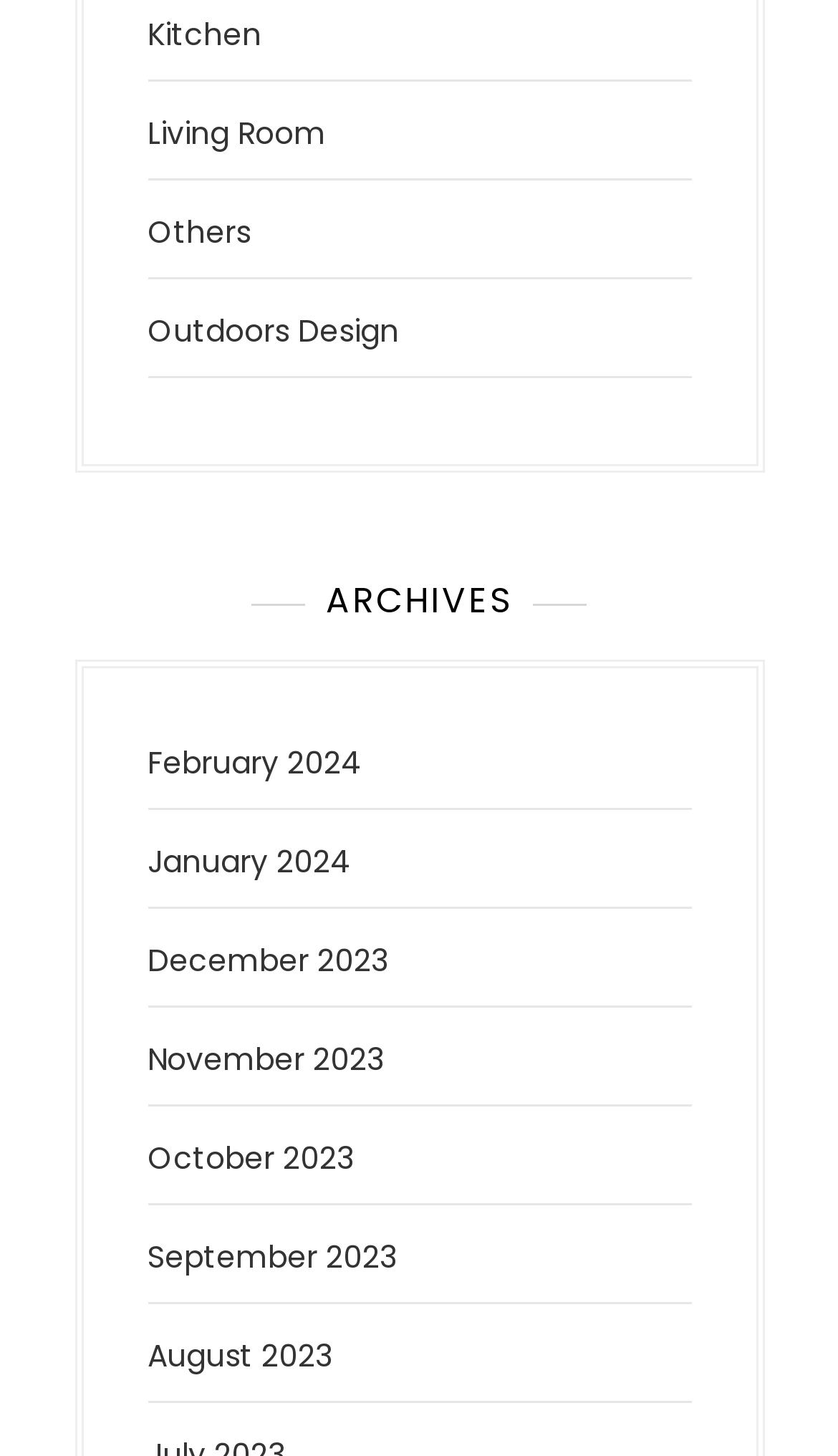Please find the bounding box coordinates of the clickable region needed to complete the following instruction: "Browse archives". The bounding box coordinates must consist of four float numbers between 0 and 1, i.e., [left, top, right, bottom].

[0.299, 0.399, 0.701, 0.43]